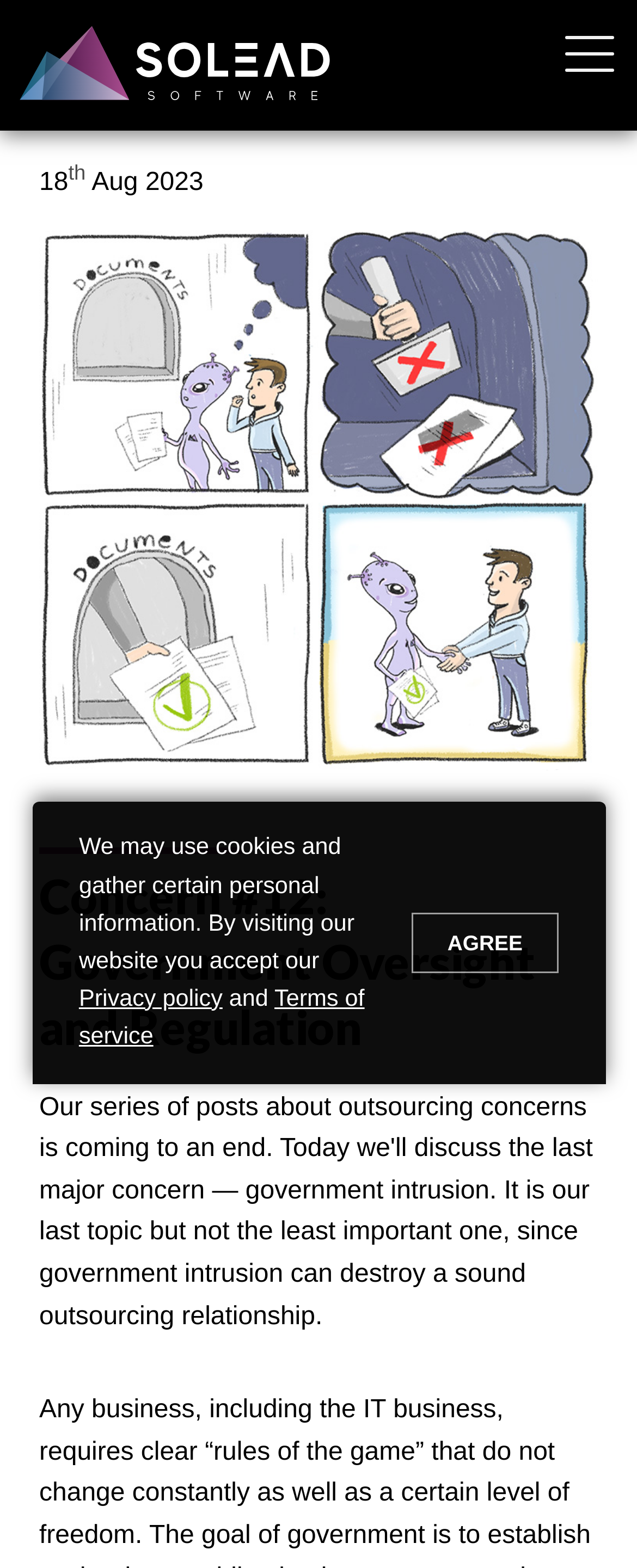What is the superscript text?
By examining the image, provide a one-word or phrase answer.

th